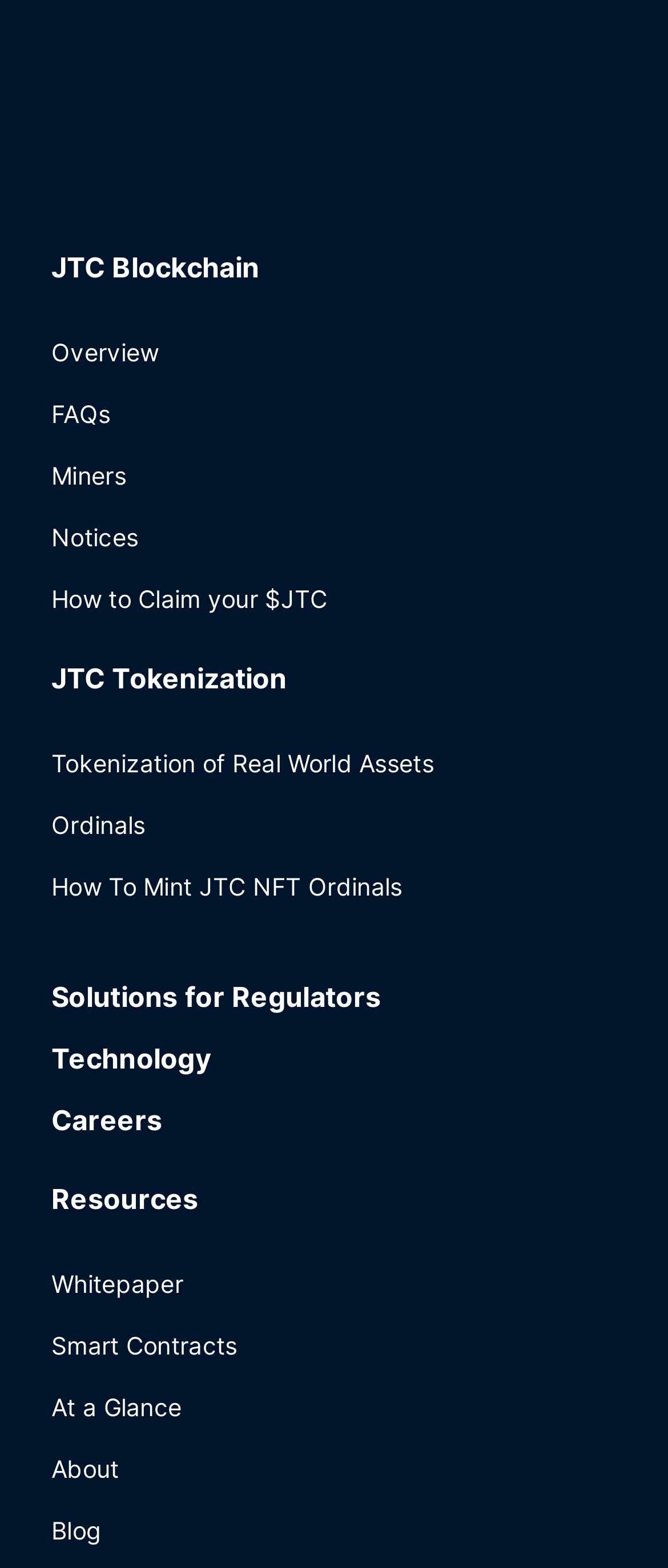Please provide the bounding box coordinate of the region that matches the element description: Smart Contracts. Coordinates should be in the format (top-left x, top-left y, bottom-right x, bottom-right y) and all values should be between 0 and 1.

[0.077, 0.839, 0.923, 0.878]